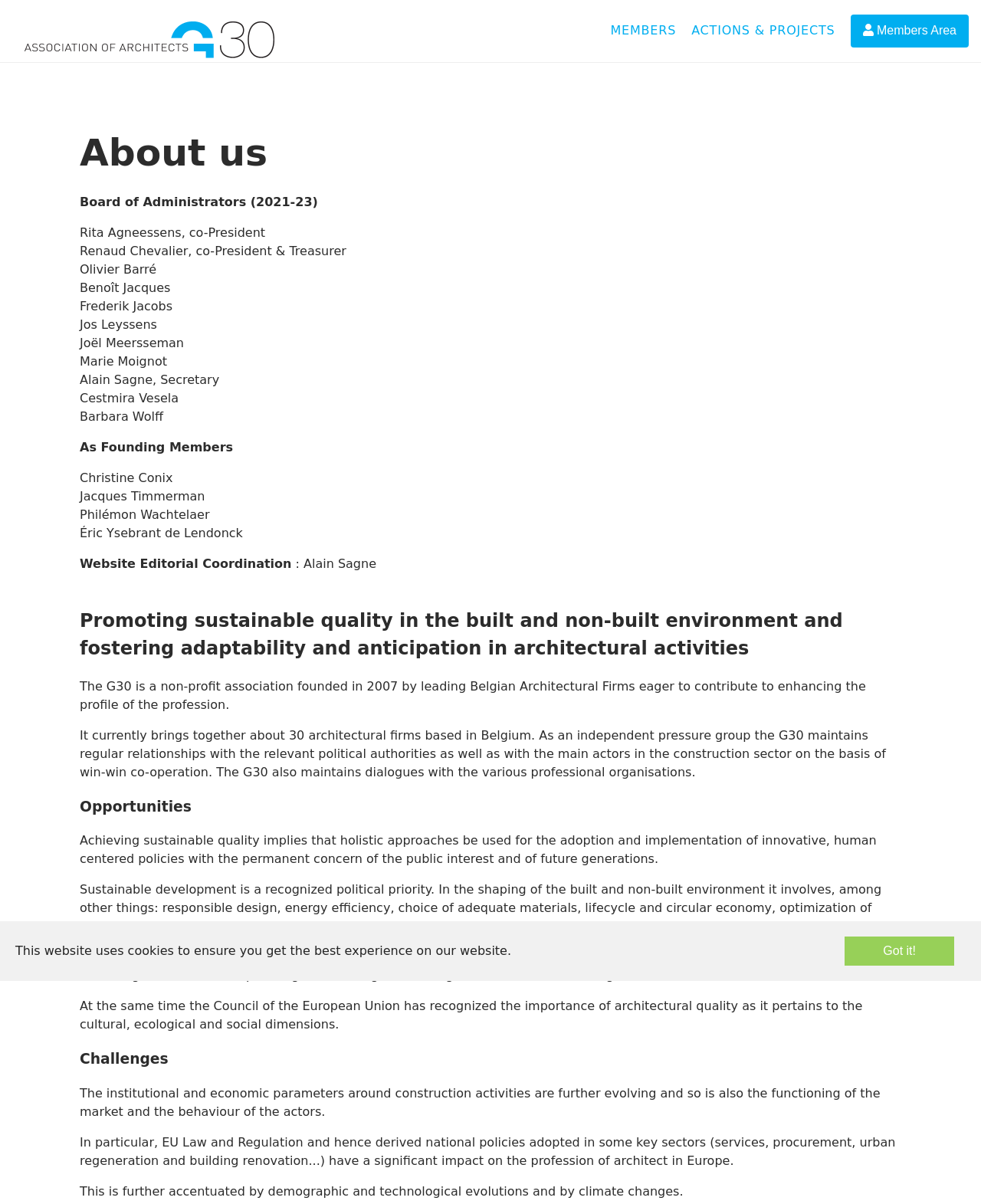How many architectural firms are part of the G30?
Please provide a comprehensive answer based on the contents of the image.

The text states that the G30 brings together about 30 architectural firms based in Belgium.